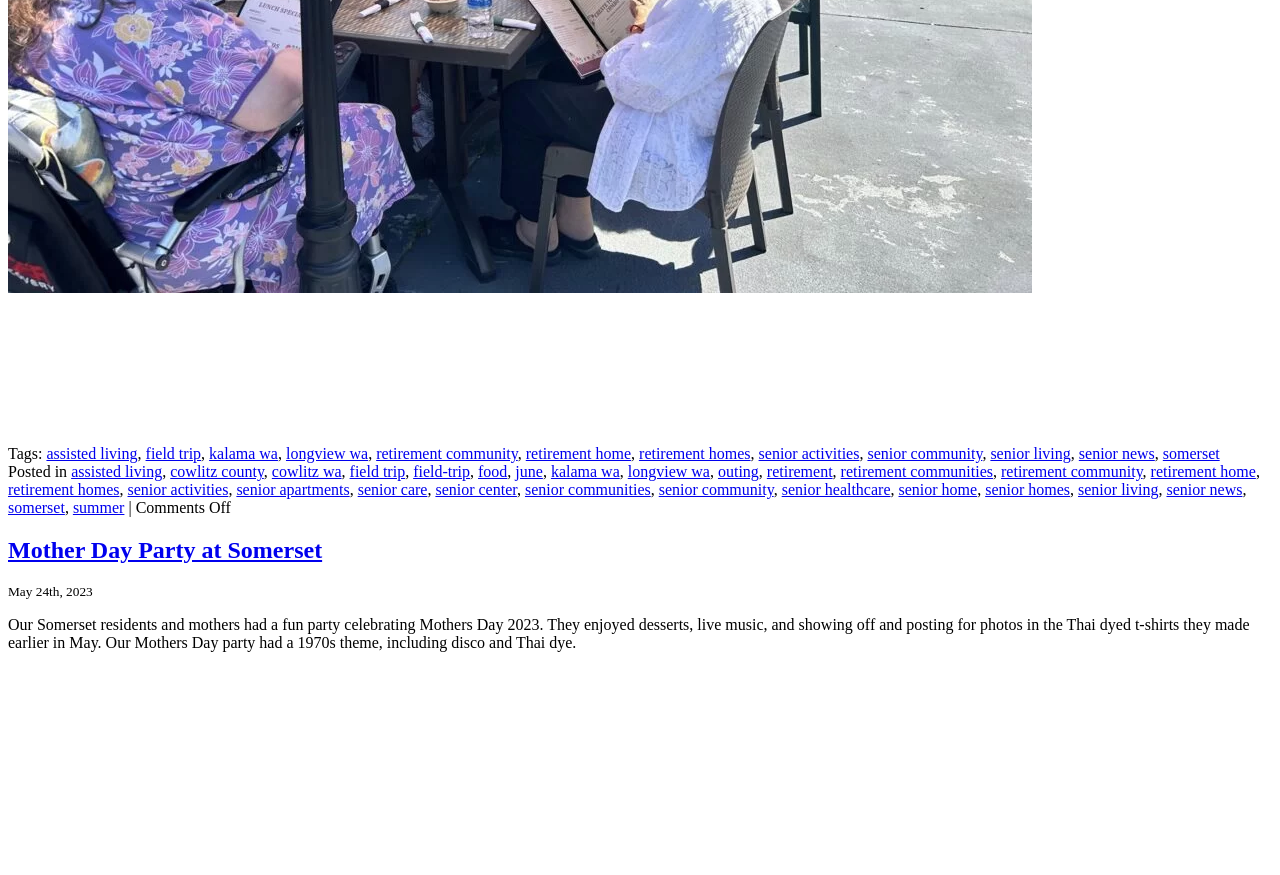Determine the bounding box coordinates for the region that must be clicked to execute the following instruction: "click on senior living".

[0.006, 0.319, 0.806, 0.338]